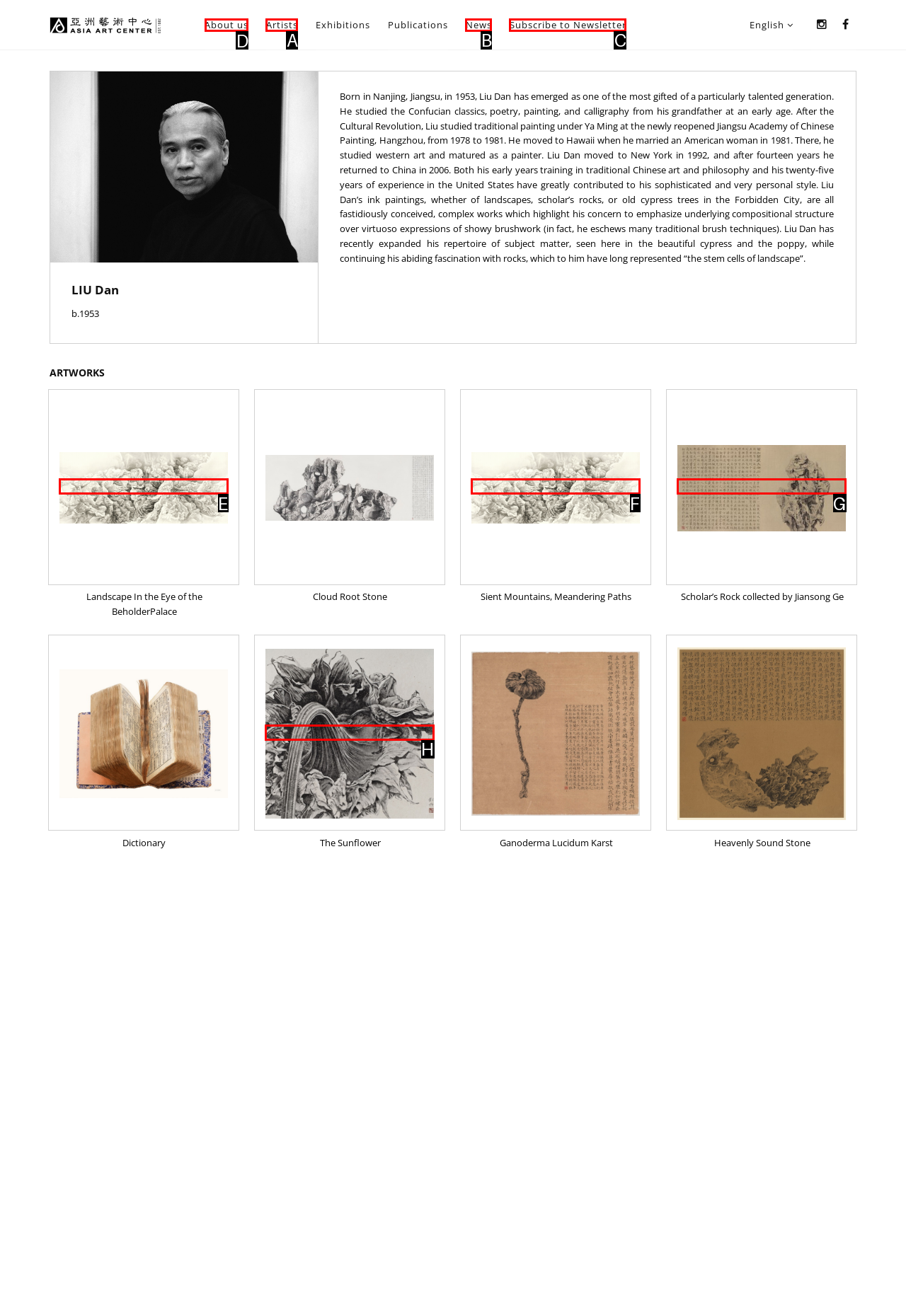Tell me which one HTML element I should click to complete the following instruction: Go to about us page
Answer with the option's letter from the given choices directly.

D